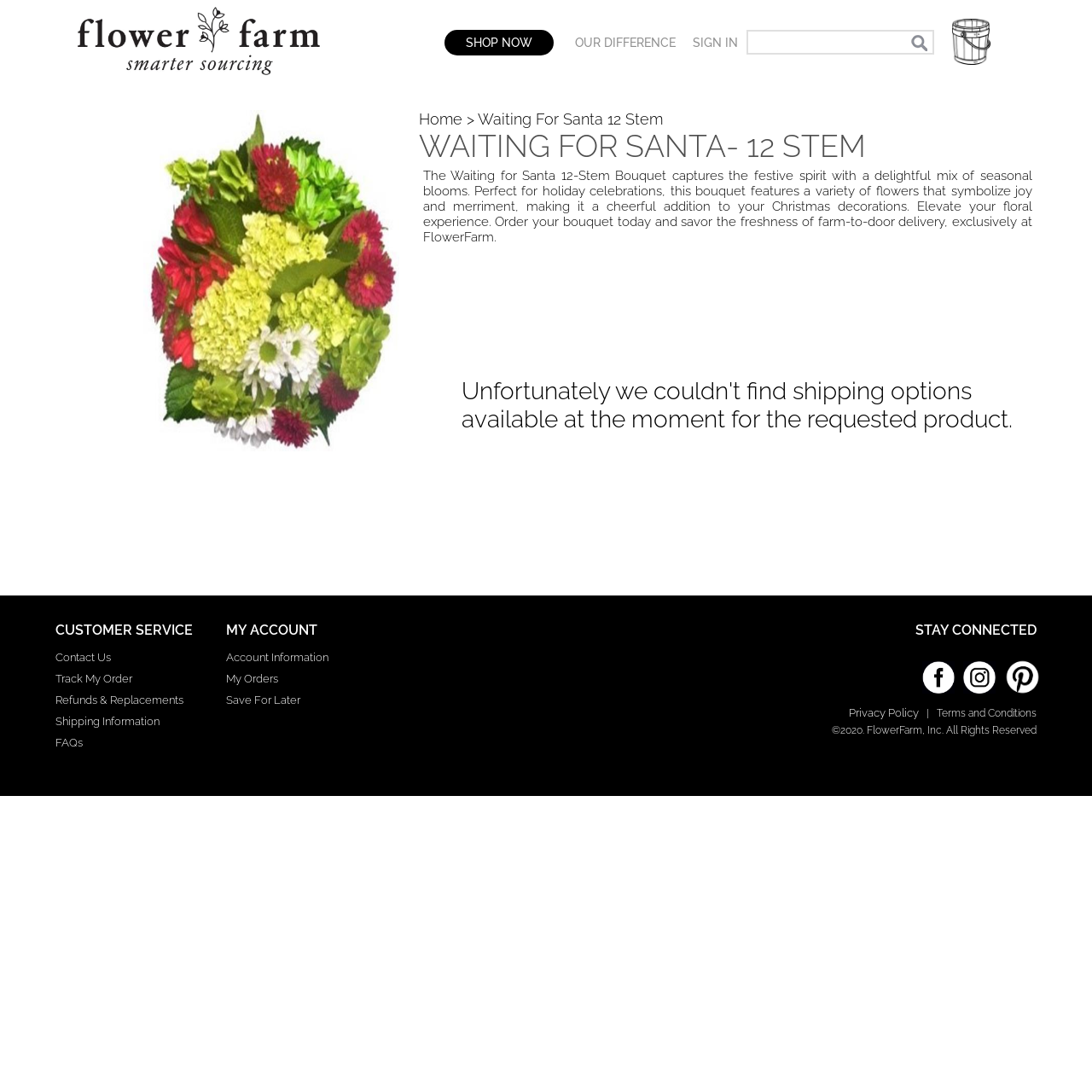Determine the bounding box coordinates of the clickable element to achieve the following action: 'Click the 'SHOP NOW' button'. Provide the coordinates as four float values between 0 and 1, formatted as [left, top, right, bottom].

[0.427, 0.033, 0.488, 0.045]